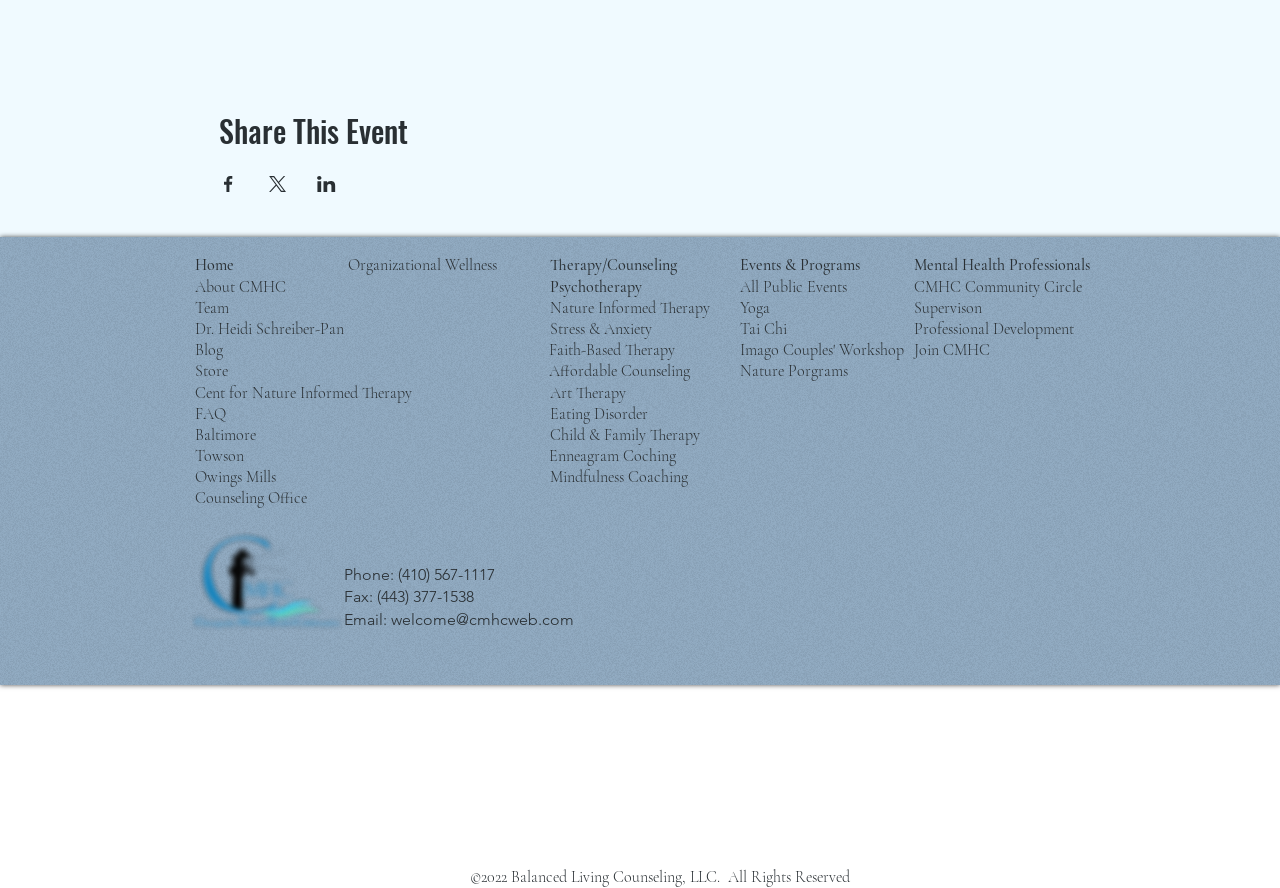Given the element description: "Baltimore", predict the bounding box coordinates of the UI element it refers to, using four float numbers between 0 and 1, i.e., [left, top, right, bottom].

[0.152, 0.474, 0.2, 0.501]